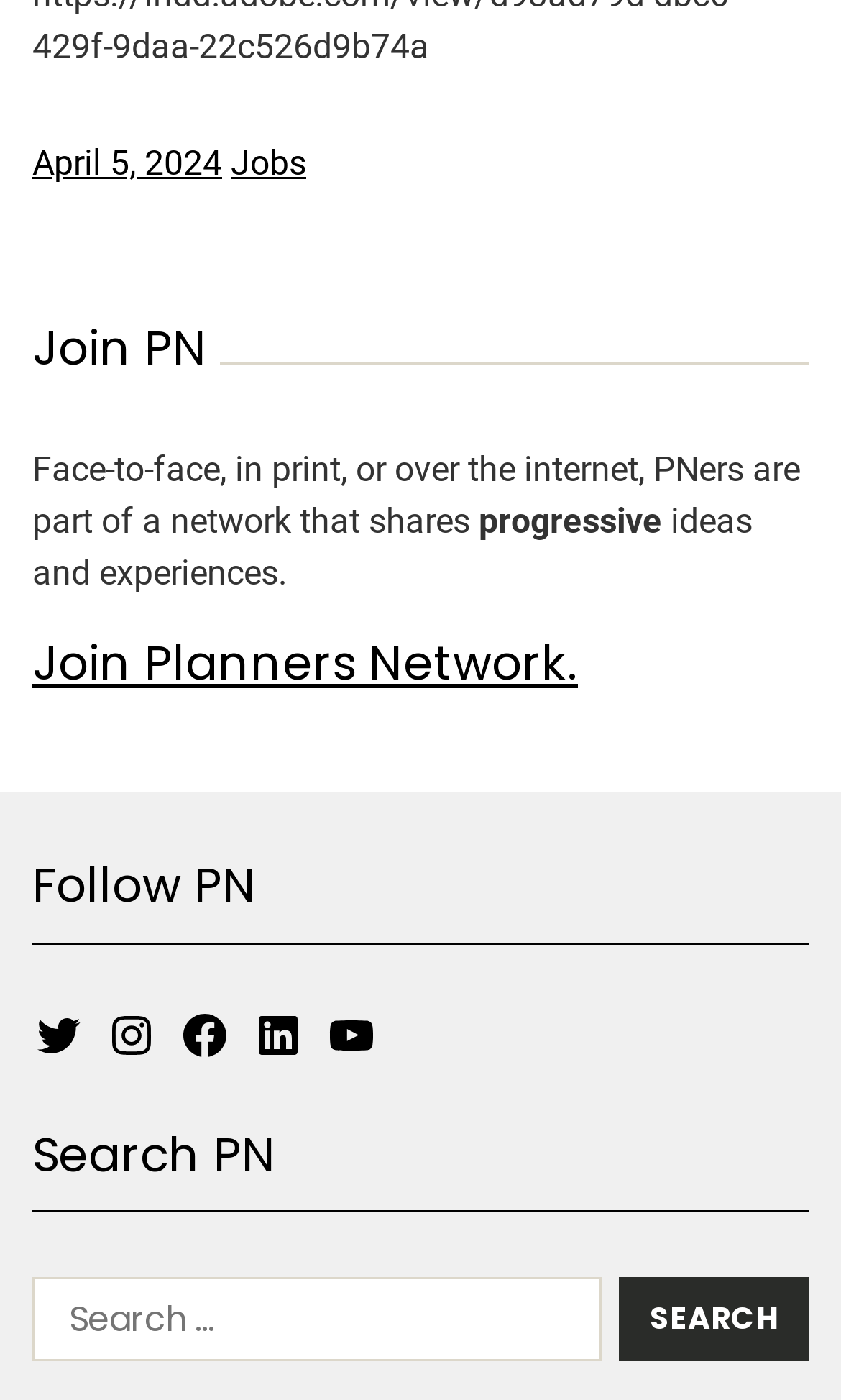Respond to the following question using a concise word or phrase: 
How many headings are there on the webpage?

4